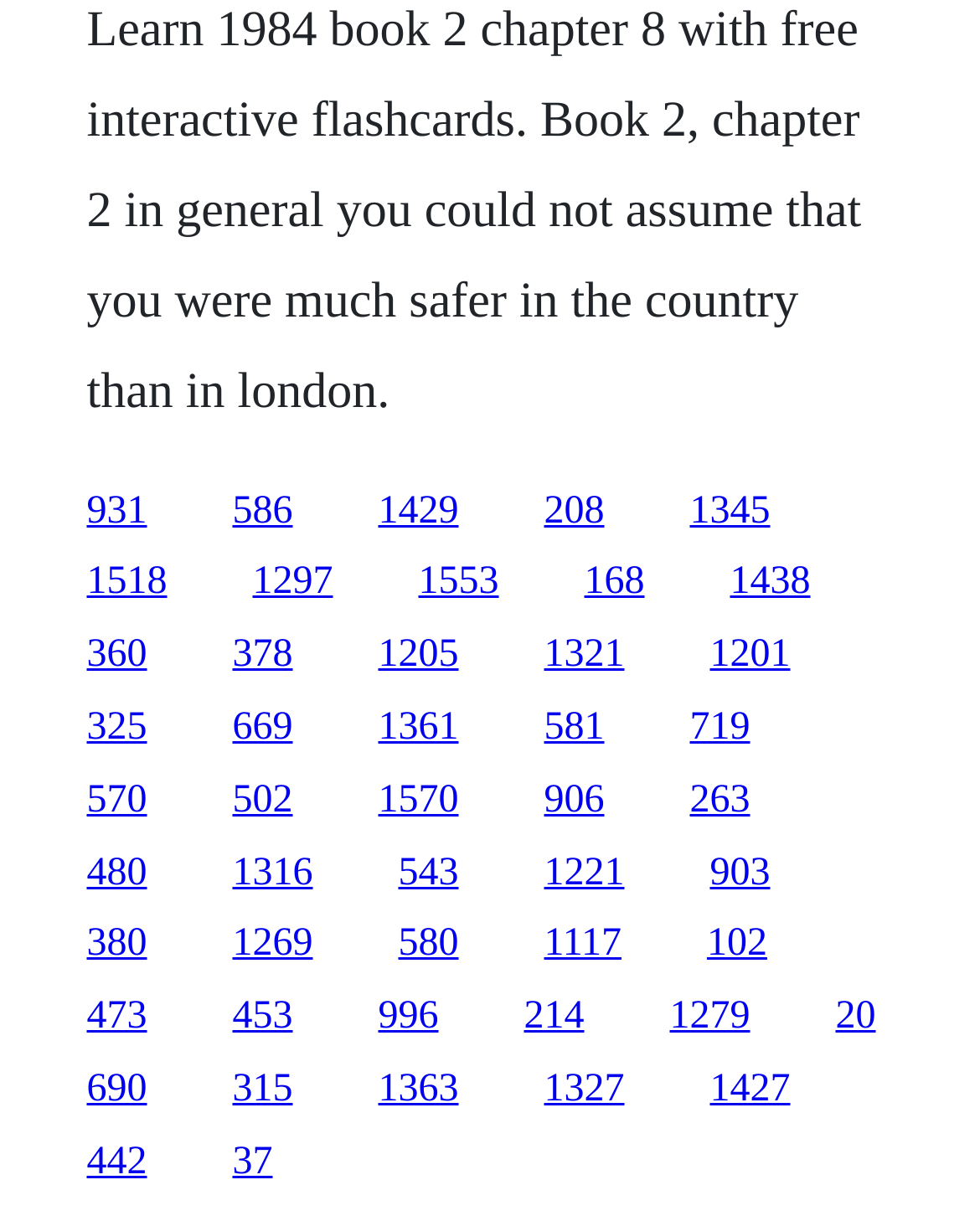Find and specify the bounding box coordinates that correspond to the clickable region for the instruction: "explore the fifth link".

[0.704, 0.4, 0.786, 0.435]